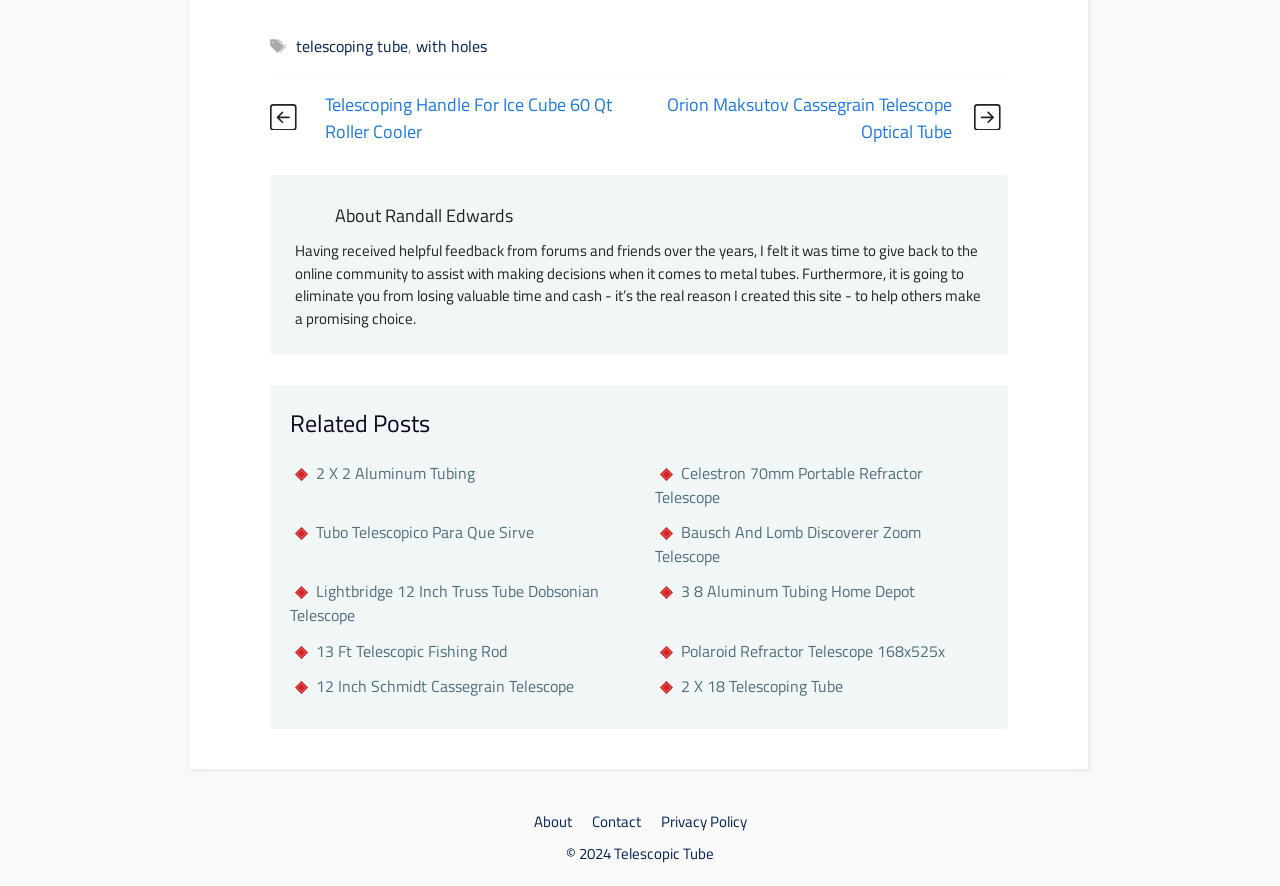How many related posts are listed?
Look at the screenshot and give a one-word or phrase answer.

8